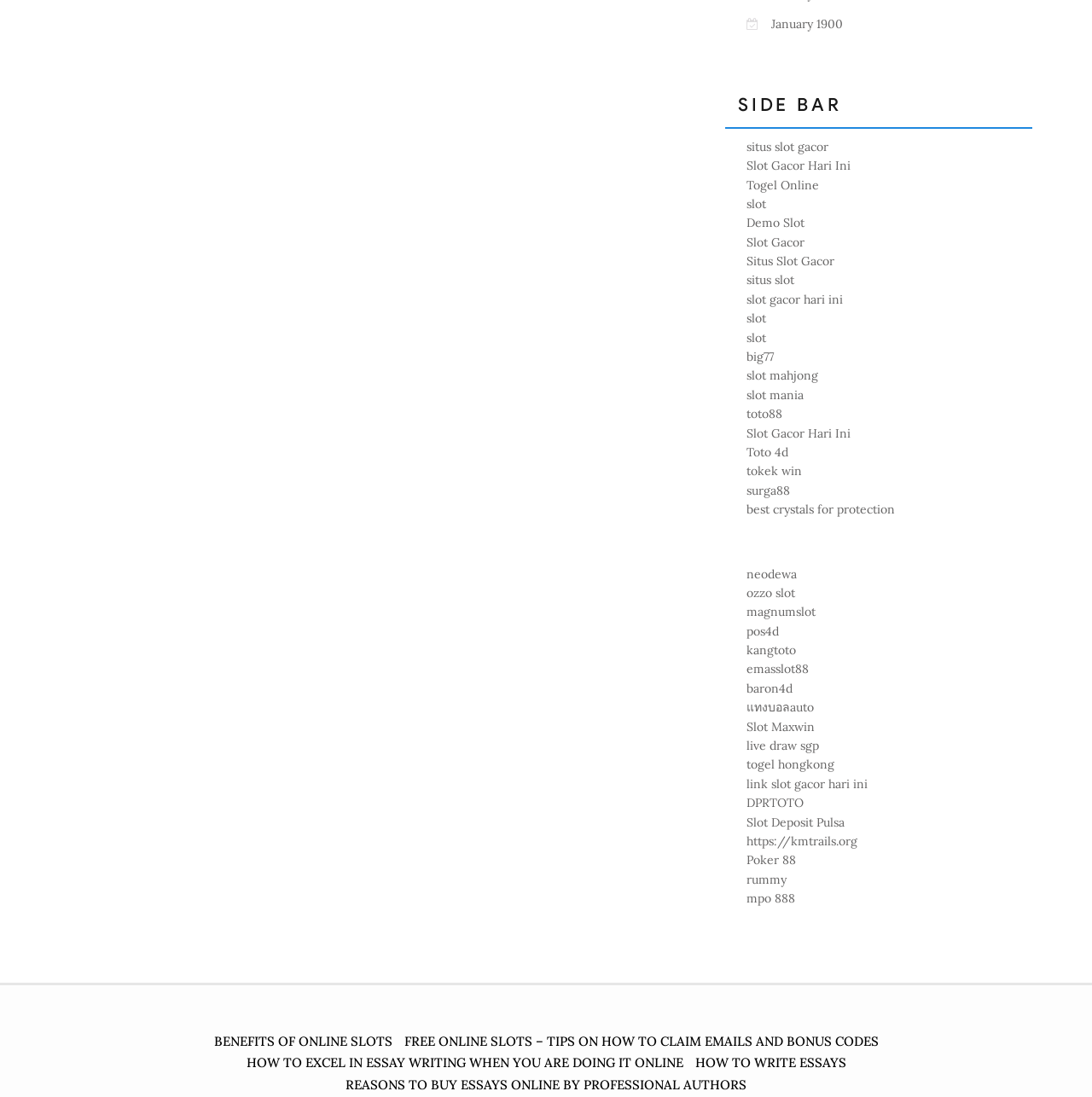What is the topic of the link at the bottom of the page?
Please elaborate on the answer to the question with detailed information.

The links at the bottom of the page have texts such as 'HOW TO EXCEL IN ESSAY WRITING', 'HOW TO WRITE ESSAYS', and 'REASONS TO BUY ESSAYS ONLINE BY PROFESSIONAL AUTHORS'. This suggests that the topic of these links is related to essay writing.